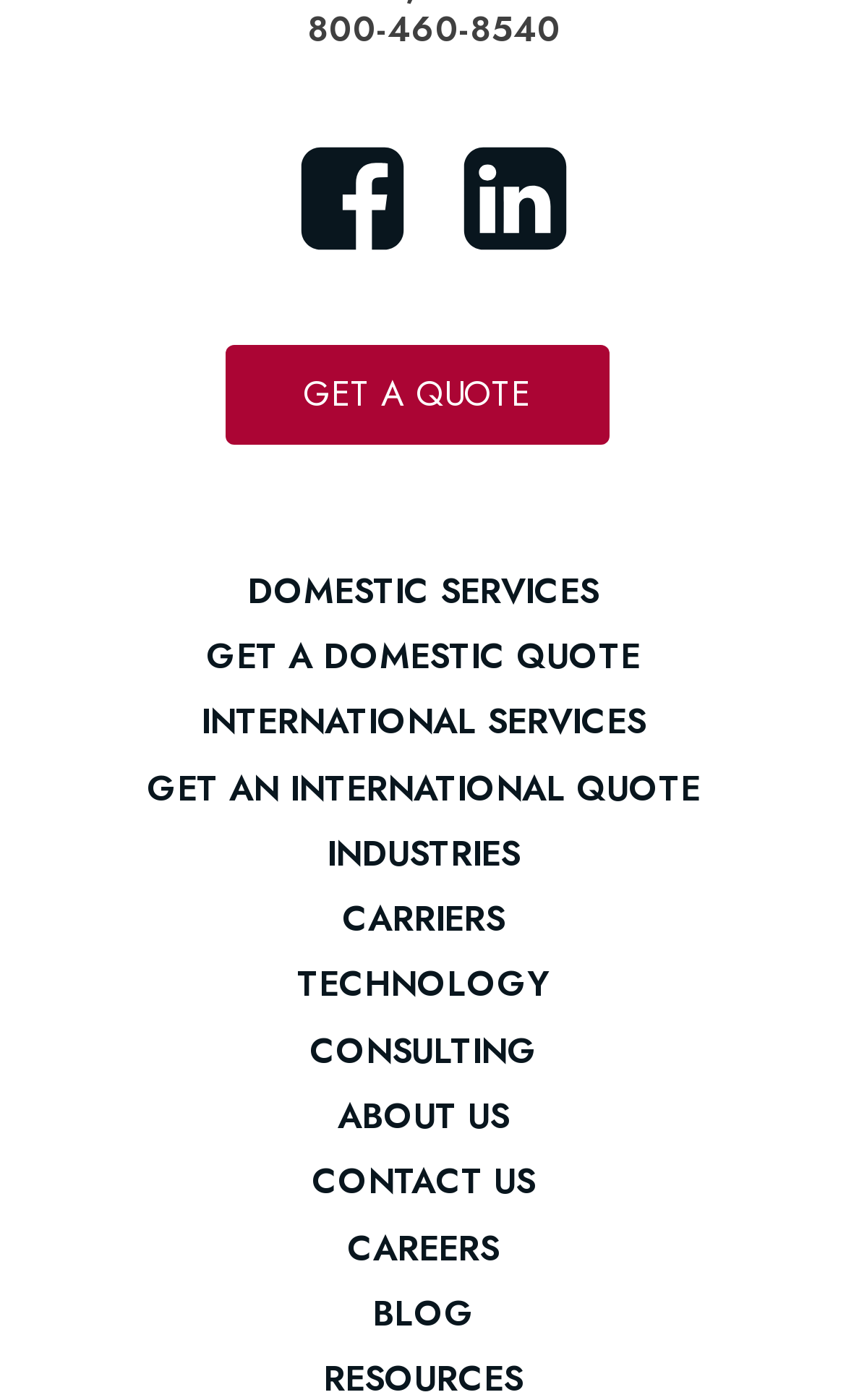Given the element description About Us, specify the bounding box coordinates of the corresponding UI element in the format (top-left x, top-left y, bottom-right x, bottom-right y). All values must be between 0 and 1.

[0.399, 0.778, 0.601, 0.817]